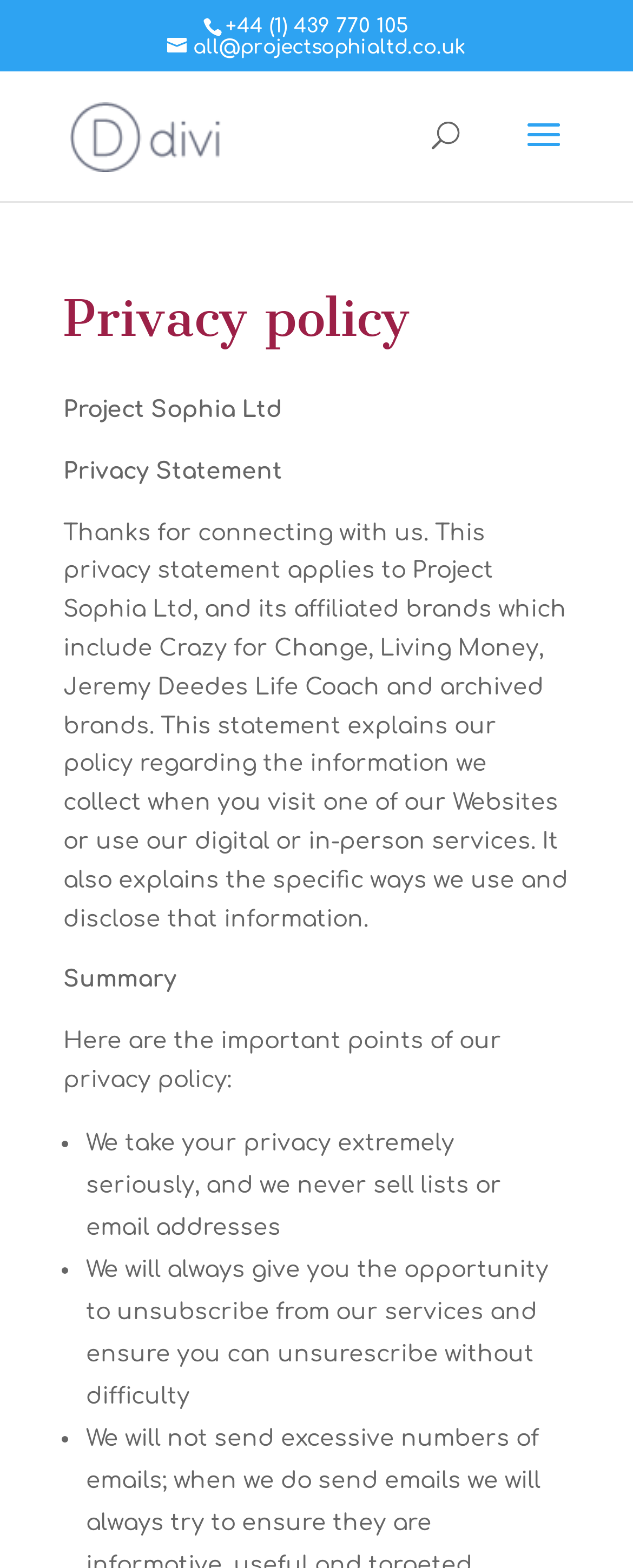Give an extensive and precise description of the webpage.

The webpage is a privacy policy page for Project Sophia Ltd, with a title "Privacy policy | Project Sophia" at the top. On the top-right corner, there is a phone number "+44 (1) 439 770 105" and an email address "all@projectsophialtd.co.uk" with an envelope icon. Below the title, there is a link to "Project Sophia" with a corresponding logo image.

In the middle of the page, there is a search bar with a placeholder text "Search for:". Below the search bar, there is a heading "Privacy policy" followed by a paragraph of text that explains the purpose of the privacy statement. The text mentions that the statement applies to Project Sophia Ltd and its affiliated brands, and explains how the company collects and uses information when users visit their websites or use their services.

Below the introductory paragraph, there is a section titled "Summary" that highlights the key points of the privacy policy. The summary is presented in a bulleted list, with three points: the company takes users' privacy seriously and never sells lists or email addresses, users can unsubscribe from their services easily, and users can unsubscribe without difficulty. Each point is marked with a bullet point.